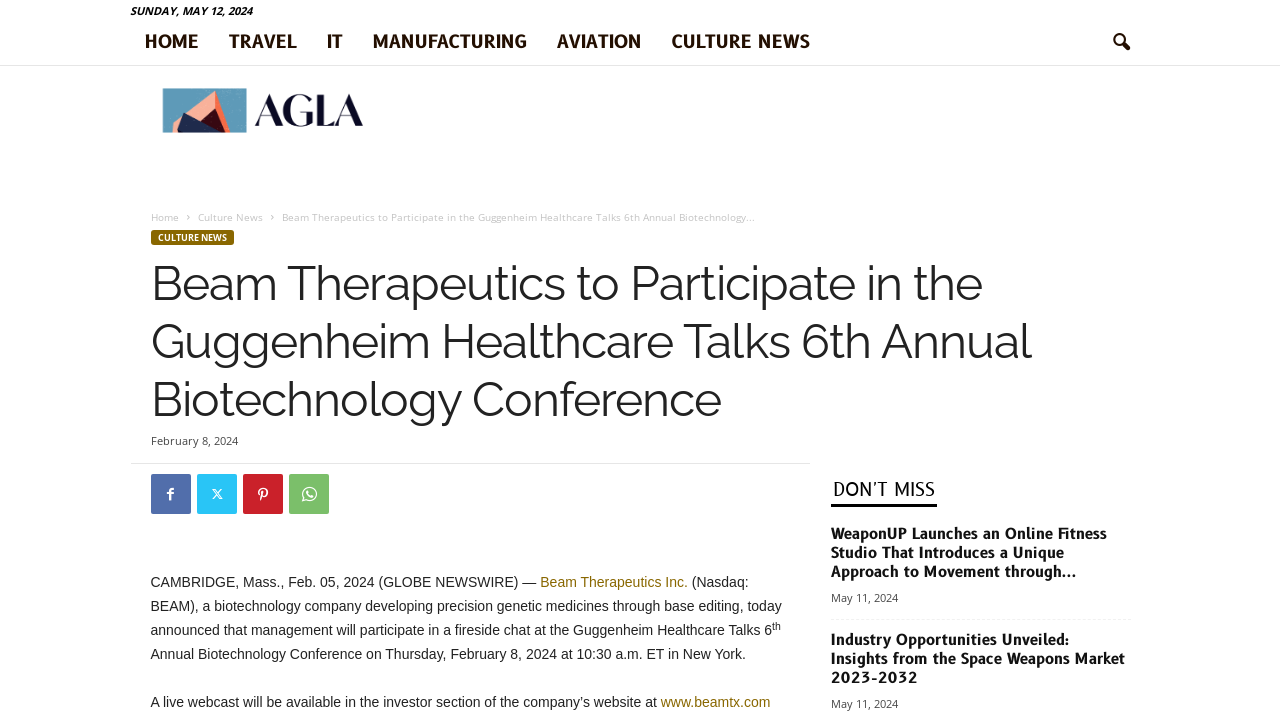Please specify the bounding box coordinates for the clickable region that will help you carry out the instruction: "Visit the 'CULTURE NEWS' page".

[0.154, 0.292, 0.205, 0.312]